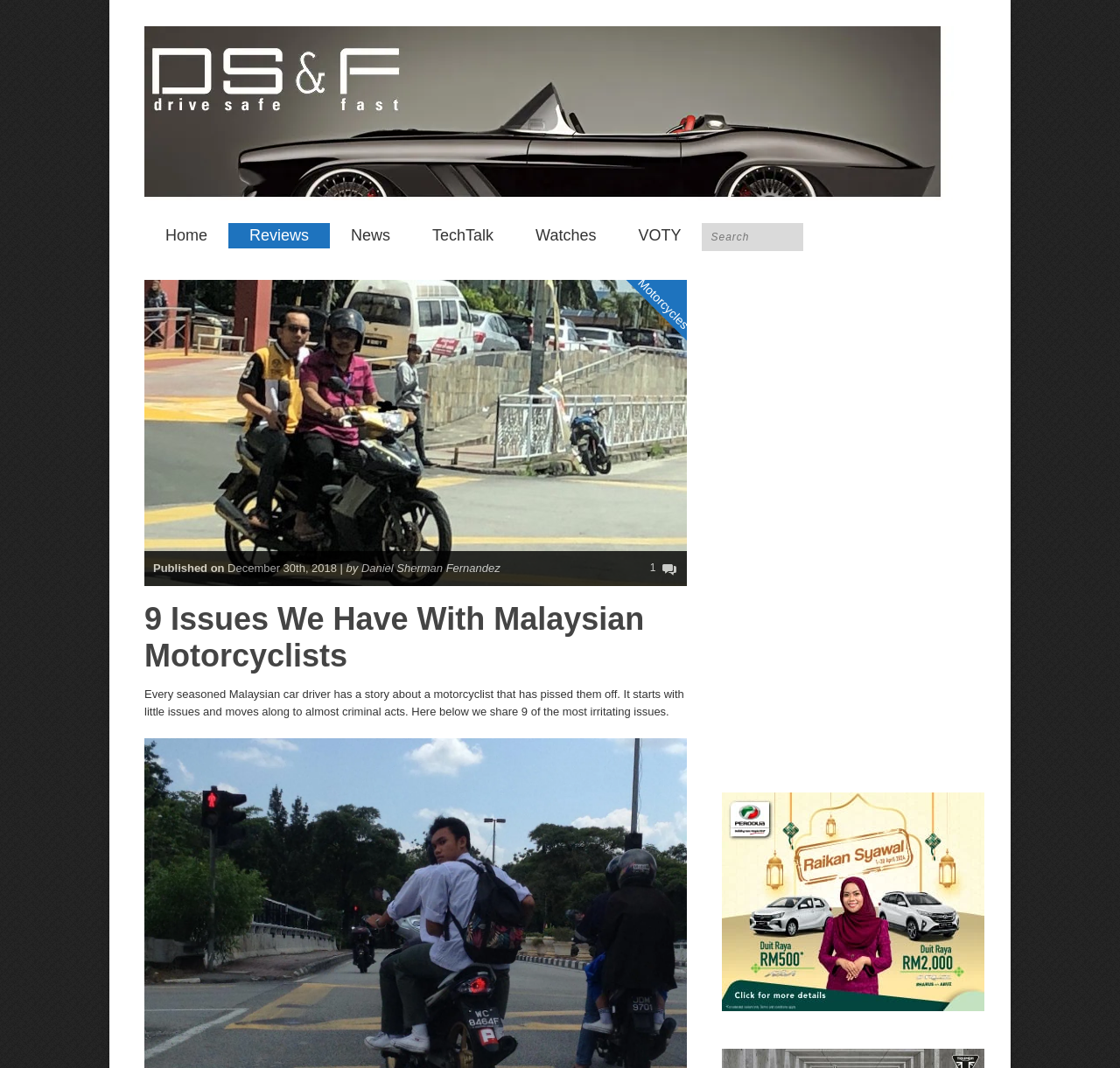Locate the bounding box of the UI element defined by this description: "Reviews". The coordinates should be given as four float numbers between 0 and 1, formatted as [left, top, right, bottom].

[0.204, 0.209, 0.295, 0.233]